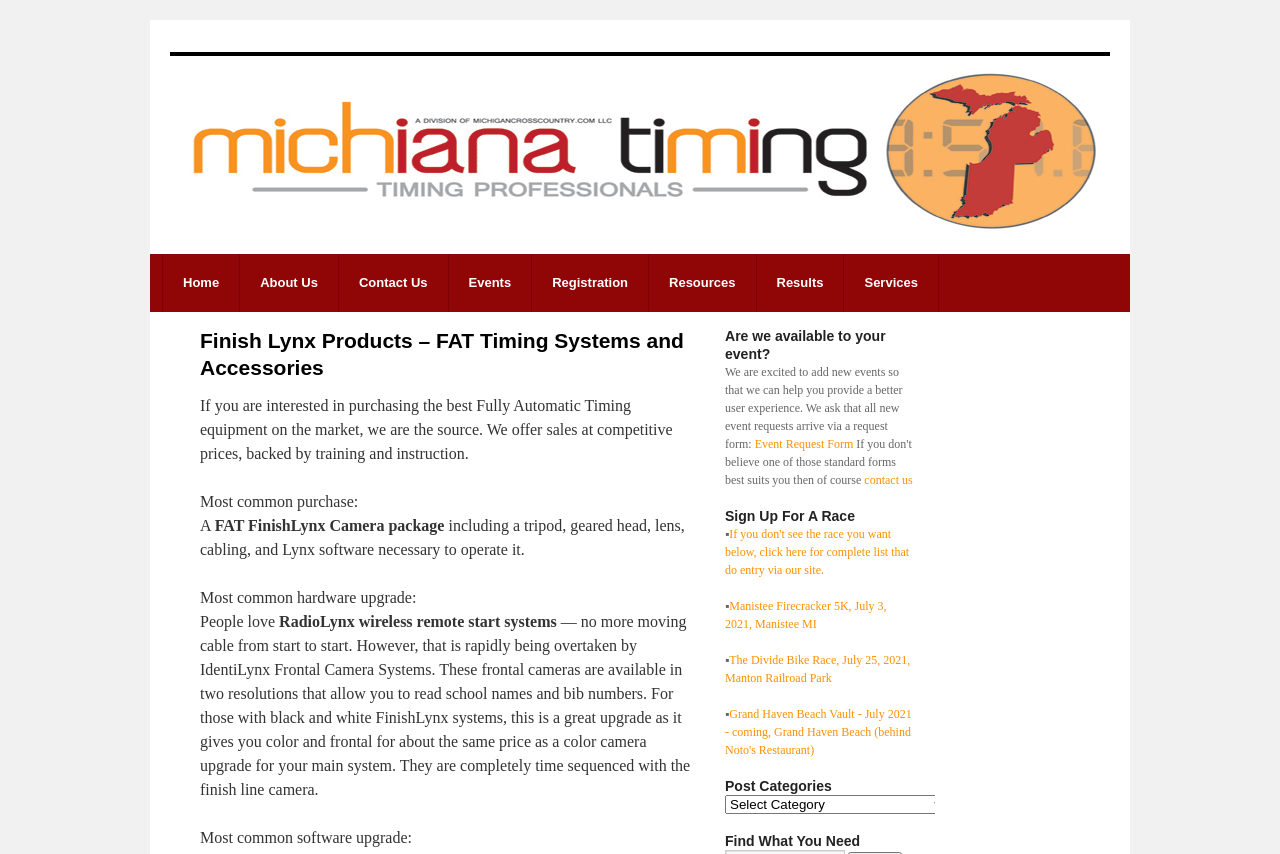Respond with a single word or short phrase to the following question: 
How can I request a new event?

Via a request form